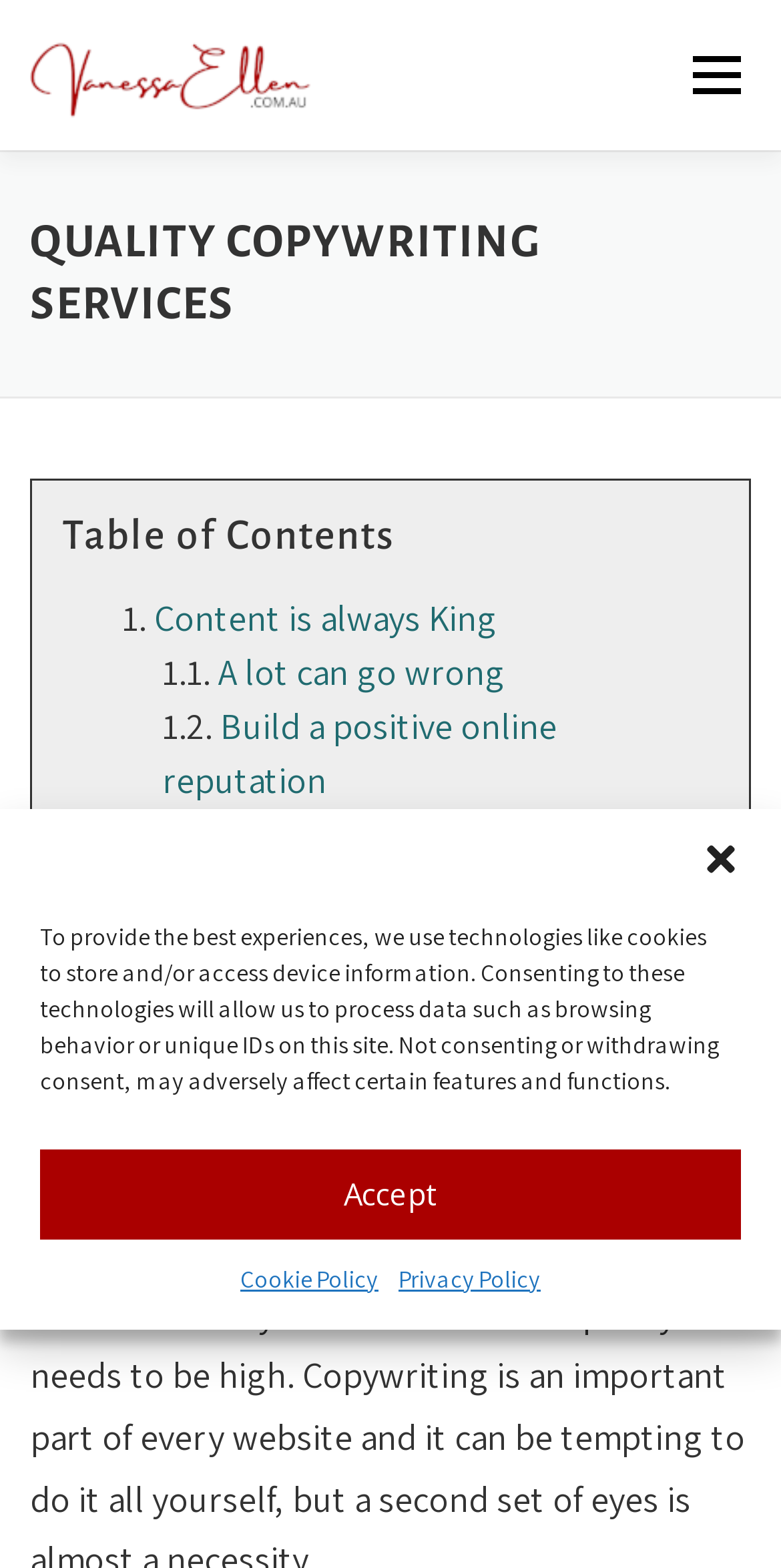Identify and extract the main heading from the webpage.

QUALITY COPYWRITING SERVICES